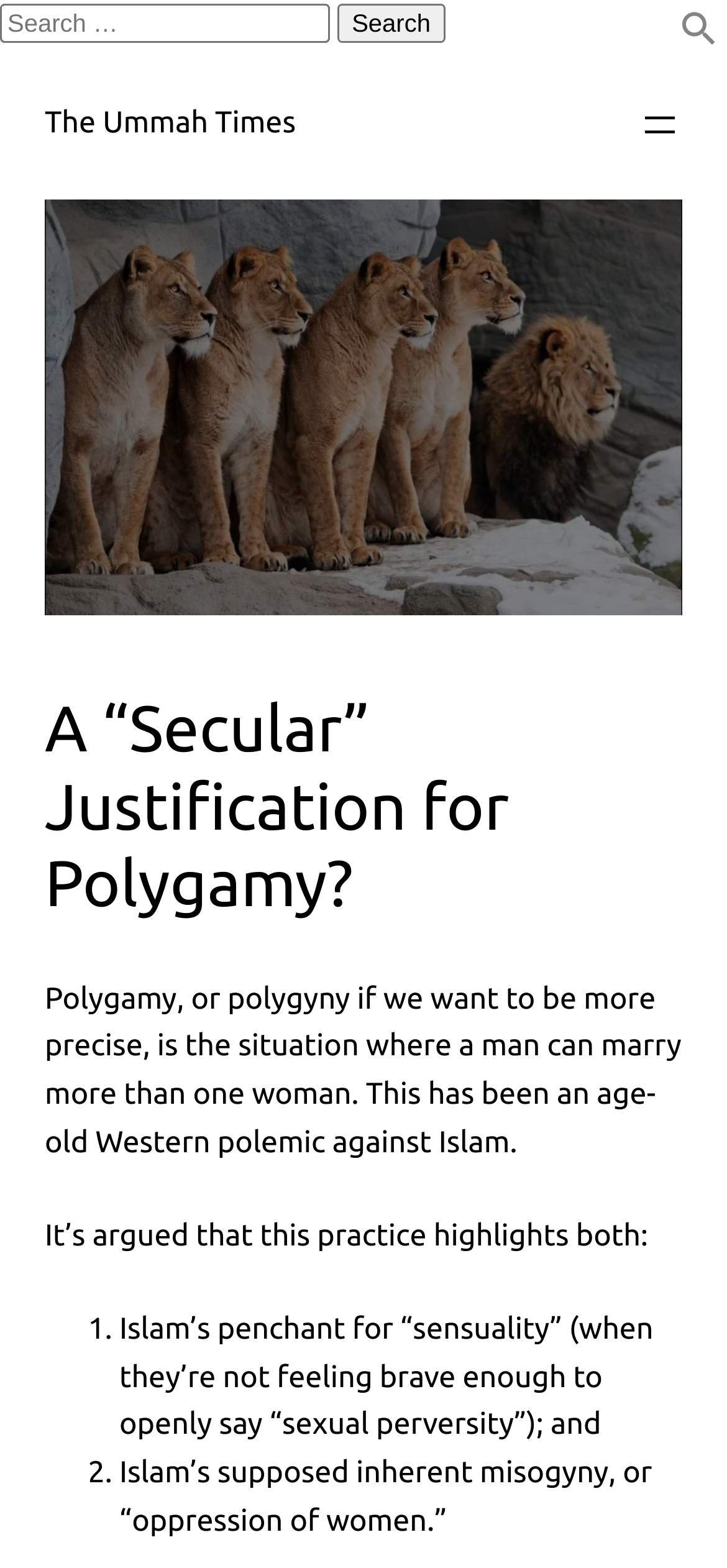Given the description of the UI element: "aria-label="Search"", predict the bounding box coordinates in the form of [left, top, right, bottom], with each value being a float between 0 and 1.

[0.936, 0.013, 0.987, 0.034]